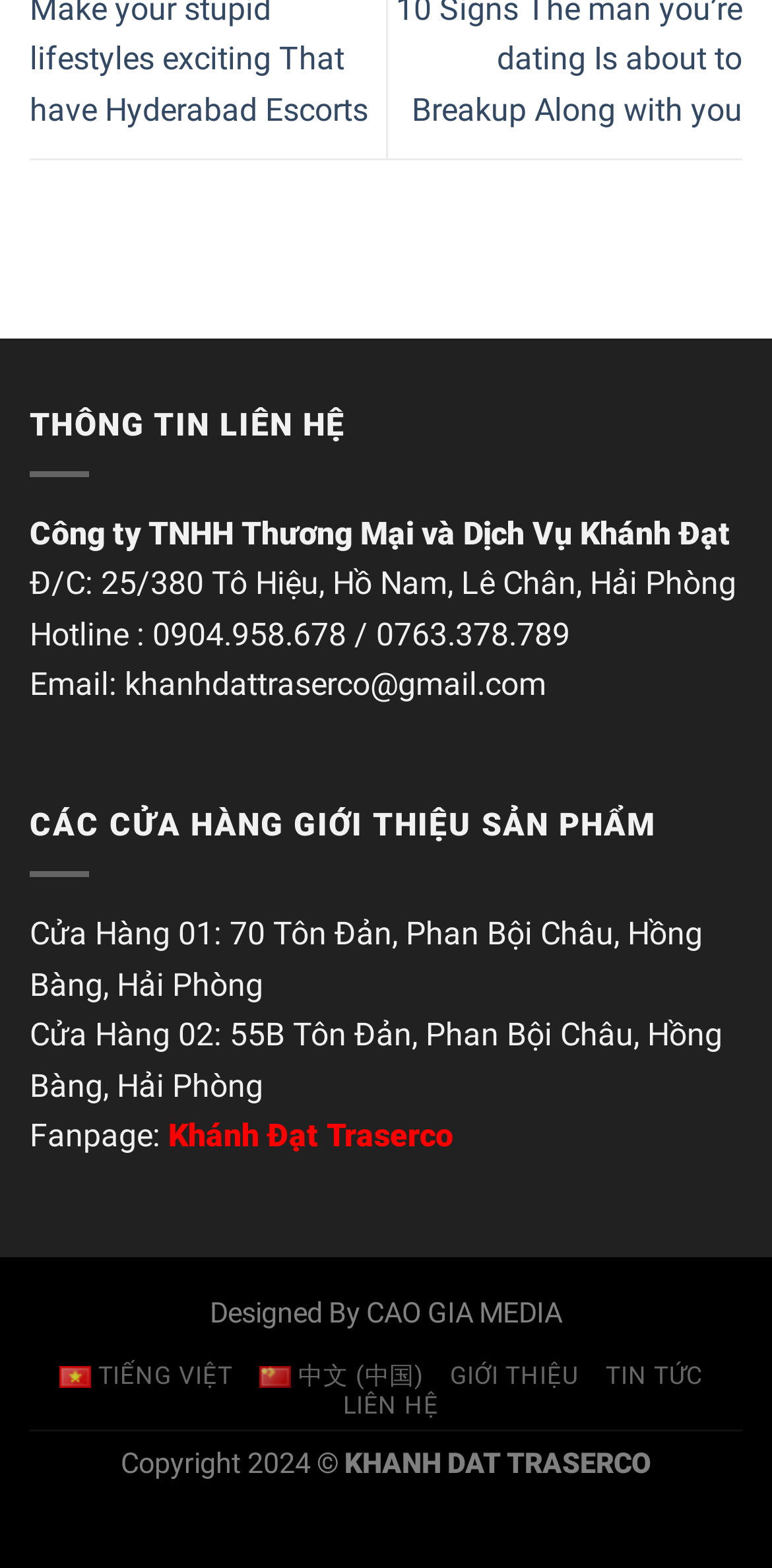Carefully examine the image and provide an in-depth answer to the question: What is the copyright year?

The copyright year can be found in the StaticText element, which is 'Copyright 2024 ©'.